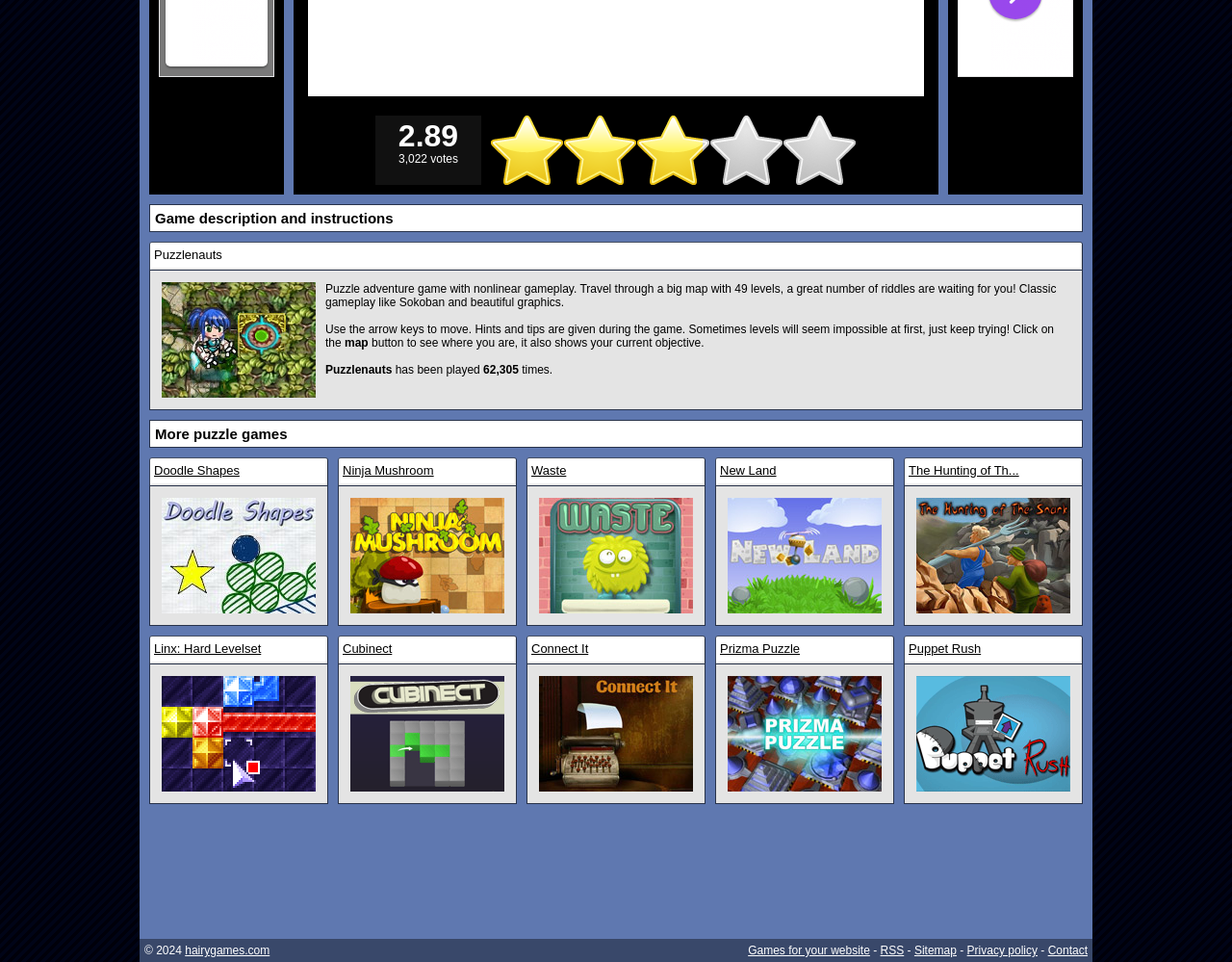Please determine the bounding box coordinates for the UI element described as: "Content Entry Login: GO".

None